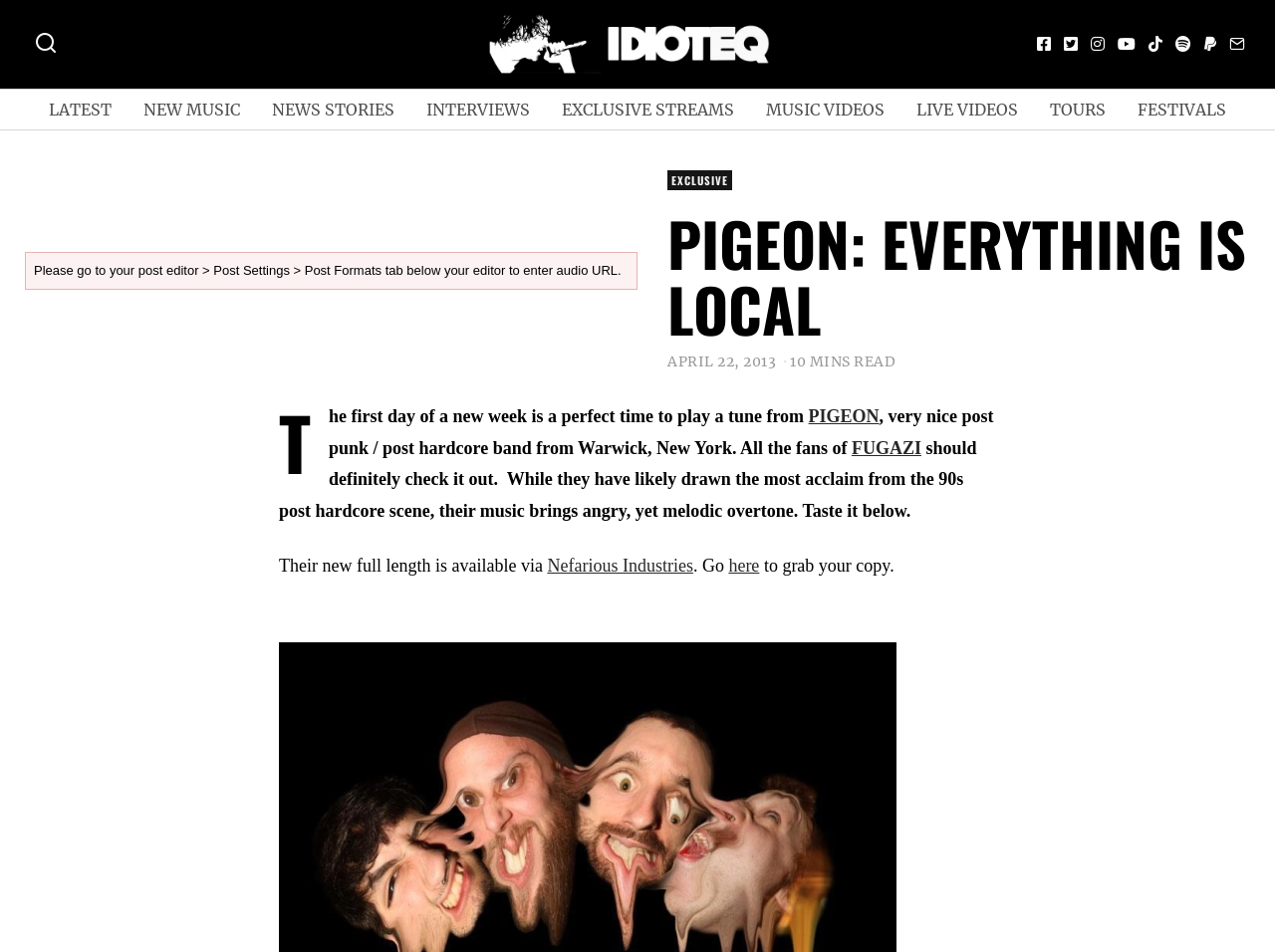Find the bounding box coordinates of the element I should click to carry out the following instruction: "Click the PIGEON link".

[0.634, 0.427, 0.69, 0.448]